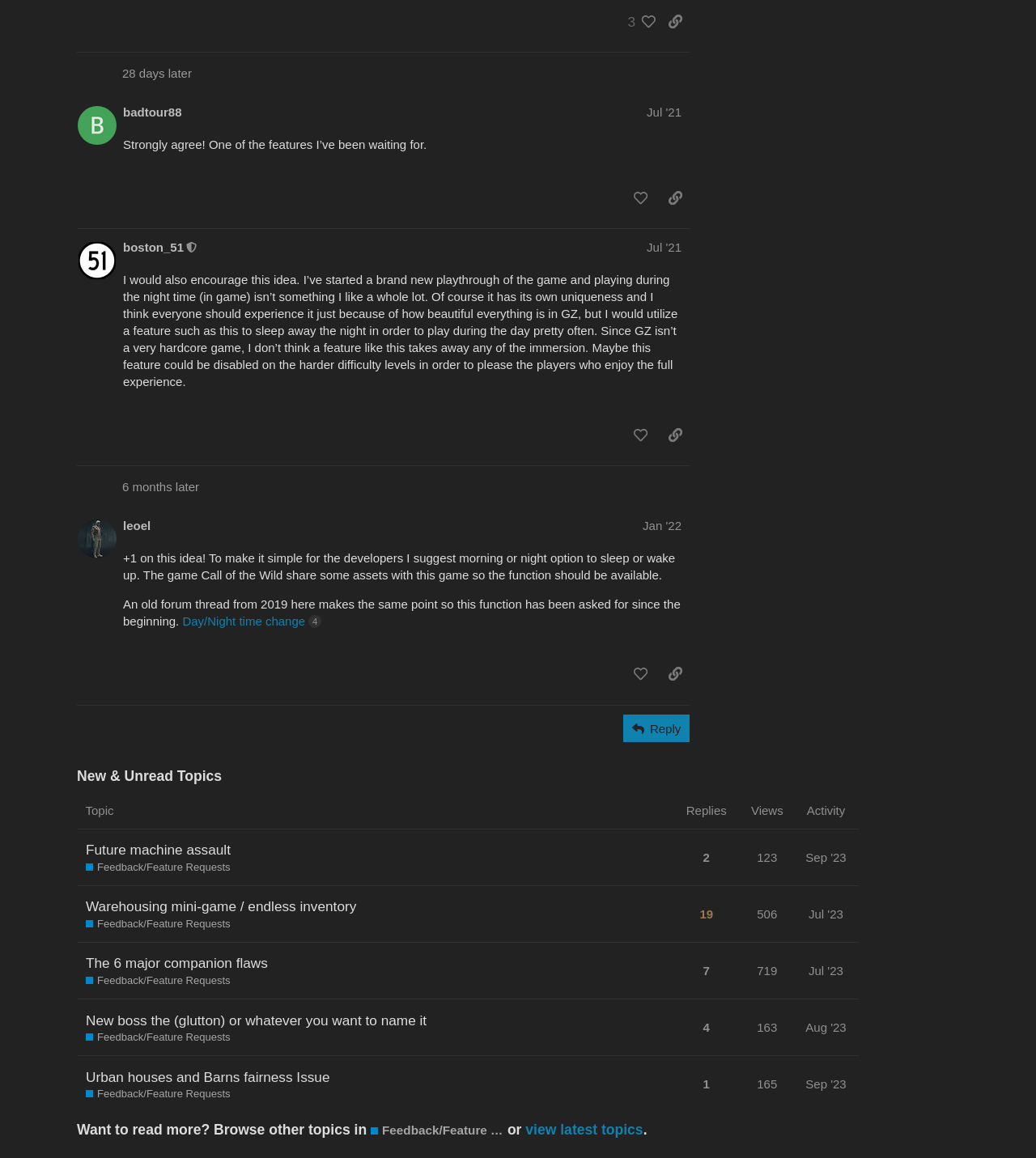Can you find the bounding box coordinates of the area I should click to execute the following instruction: "view new and unread topics"?

[0.074, 0.662, 0.829, 0.967]